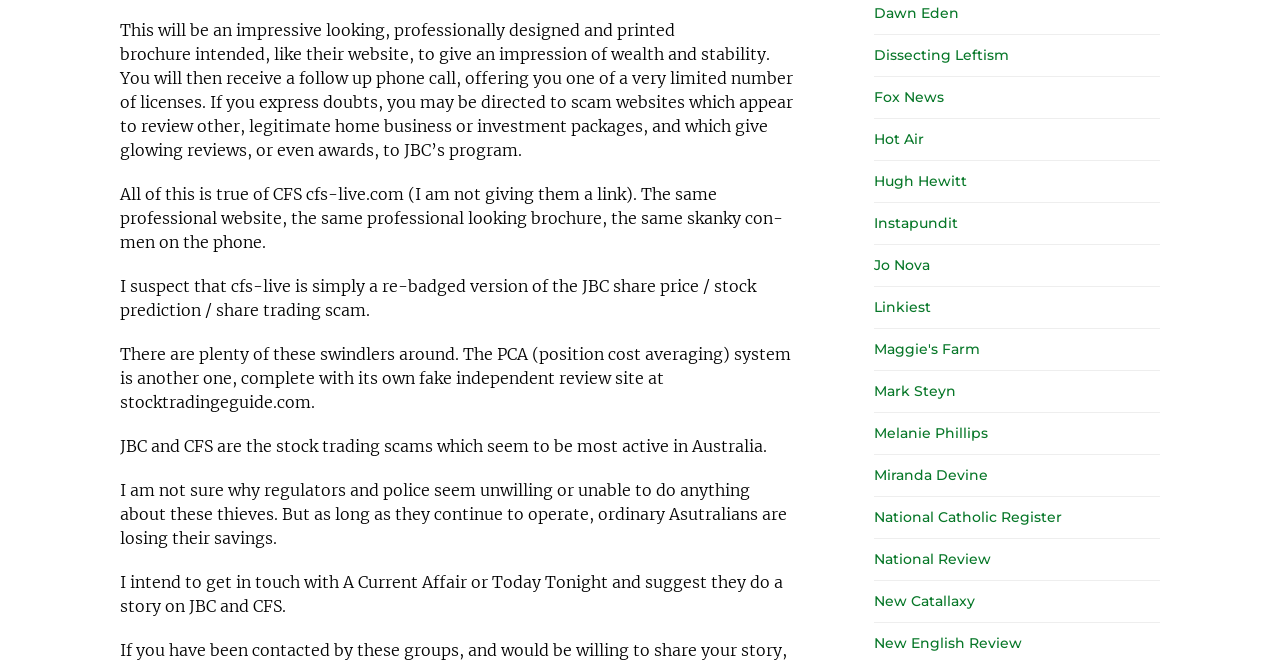Determine the coordinates of the bounding box for the clickable area needed to execute this instruction: "Check out the Hot Air website".

[0.683, 0.196, 0.722, 0.223]